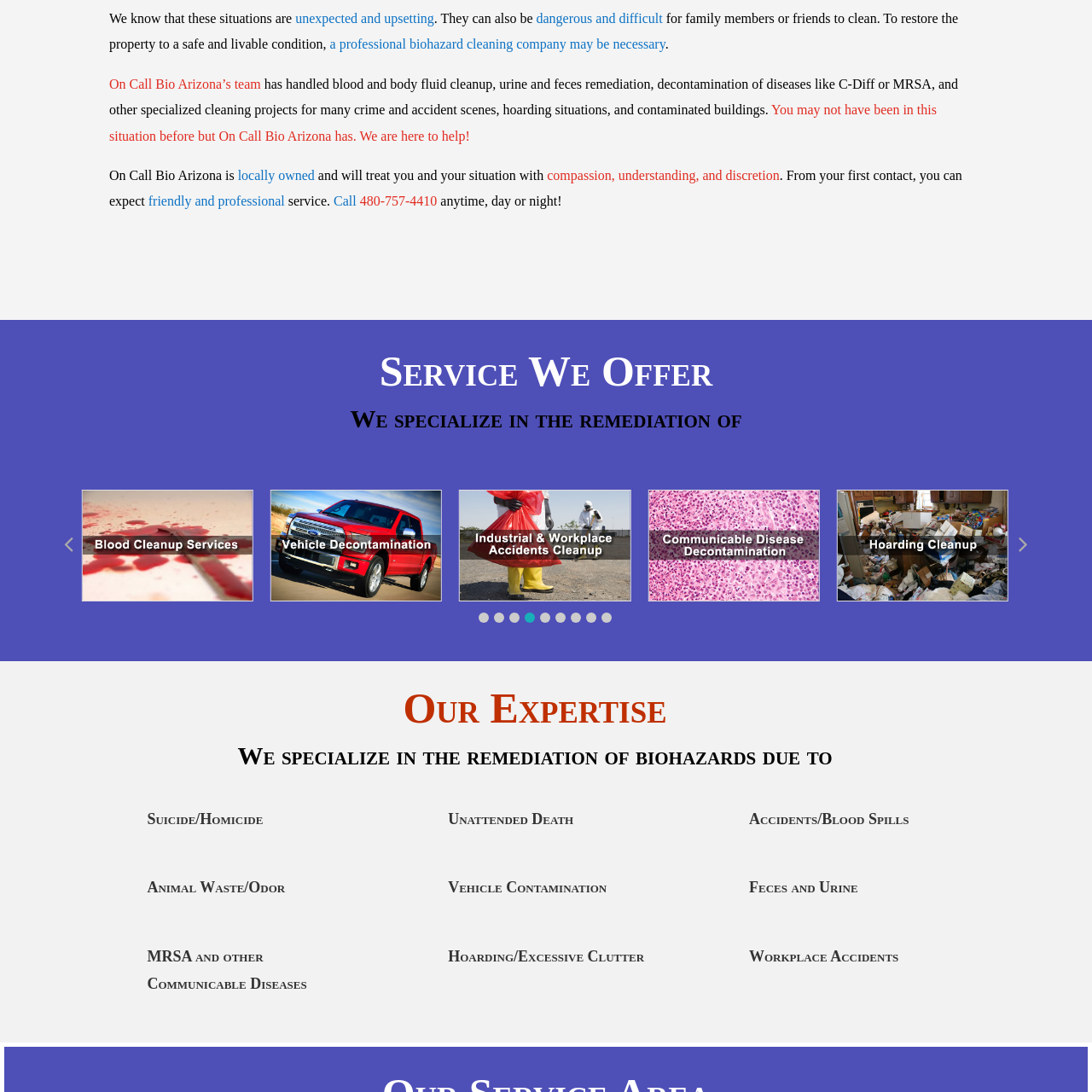Explain in detail what is shown in the red-bordered image.

The image represents a silhouette of a vehicle, typically used to symbolize decontamination and specialized cleanup services. This visual is relevant to the services offered by On Call Bio Arizona, a professional biohazard cleaning company that handles various recovery situations, including vehicle contamination due to biological hazards. The use of such imagery reinforces the company’s commitment to restoring safety and cleanliness in environments affected by trauma, accidents, or other dangerous situations. This vehicle silhouette is a key element in illustrating the comprehensive range of services they provide, emphasizing their expertise in handling complex cleaning scenarios.